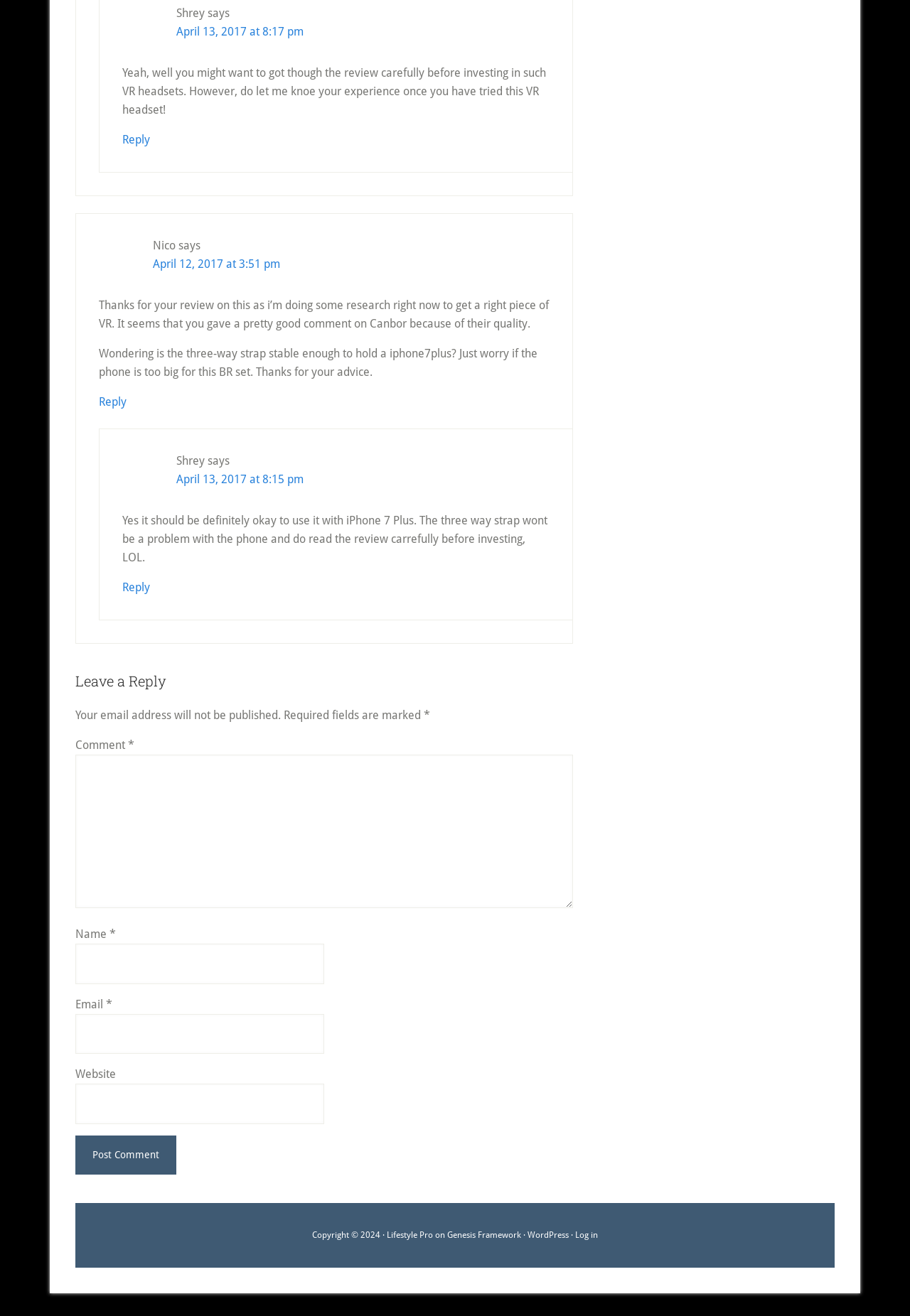What information is required to leave a comment on this webpage?
Examine the image and give a concise answer in one word or a short phrase.

Name, email, and comment